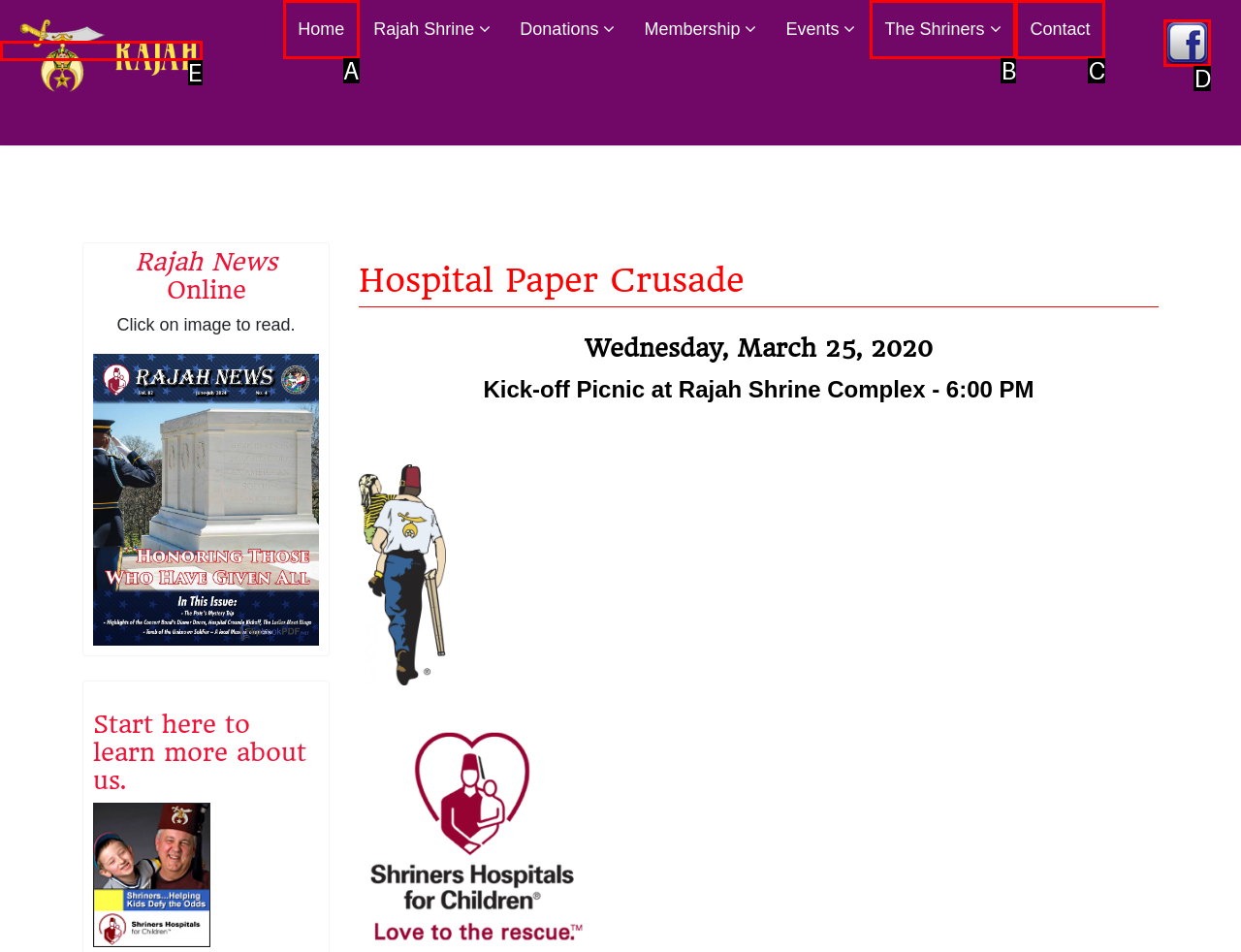Find the option that fits the given description: Home
Answer with the letter representing the correct choice directly.

A